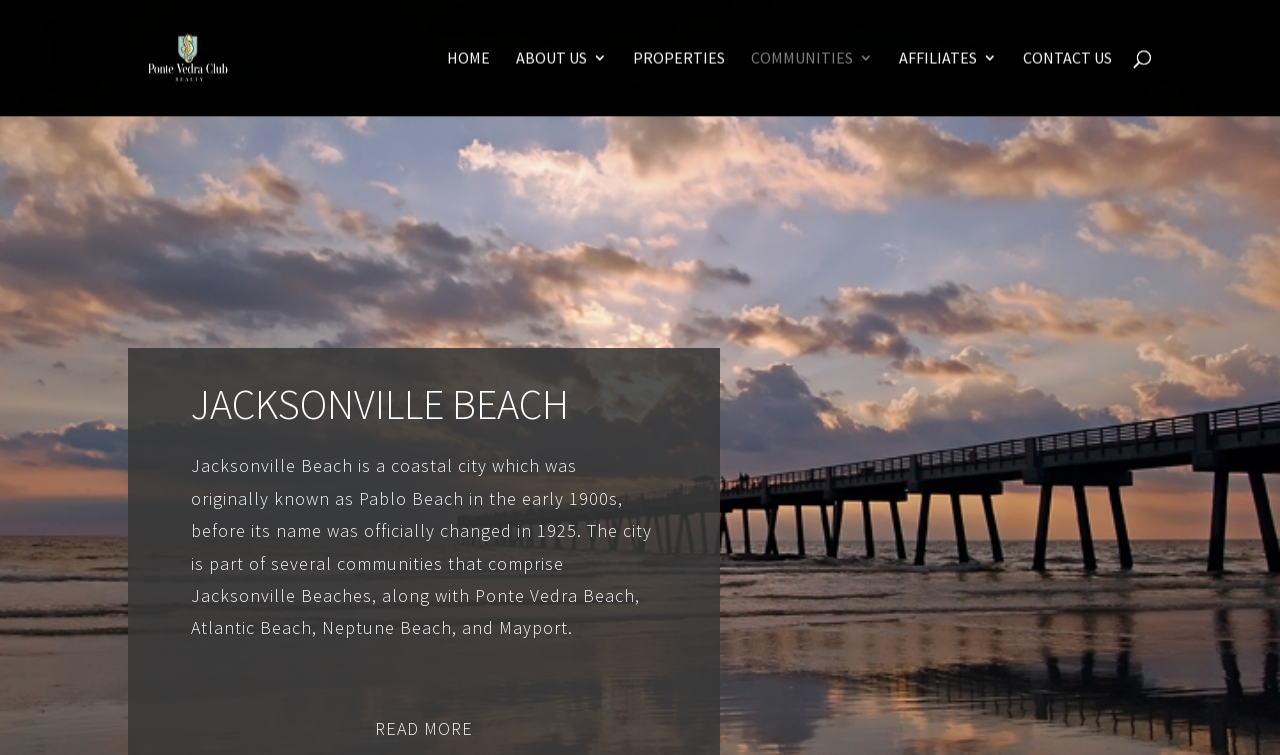Please find the main title text of this webpage.

ATTRACTIONS, DESTINATIONS & THINGS TO DO IN JACKSONVILLE BEACH.